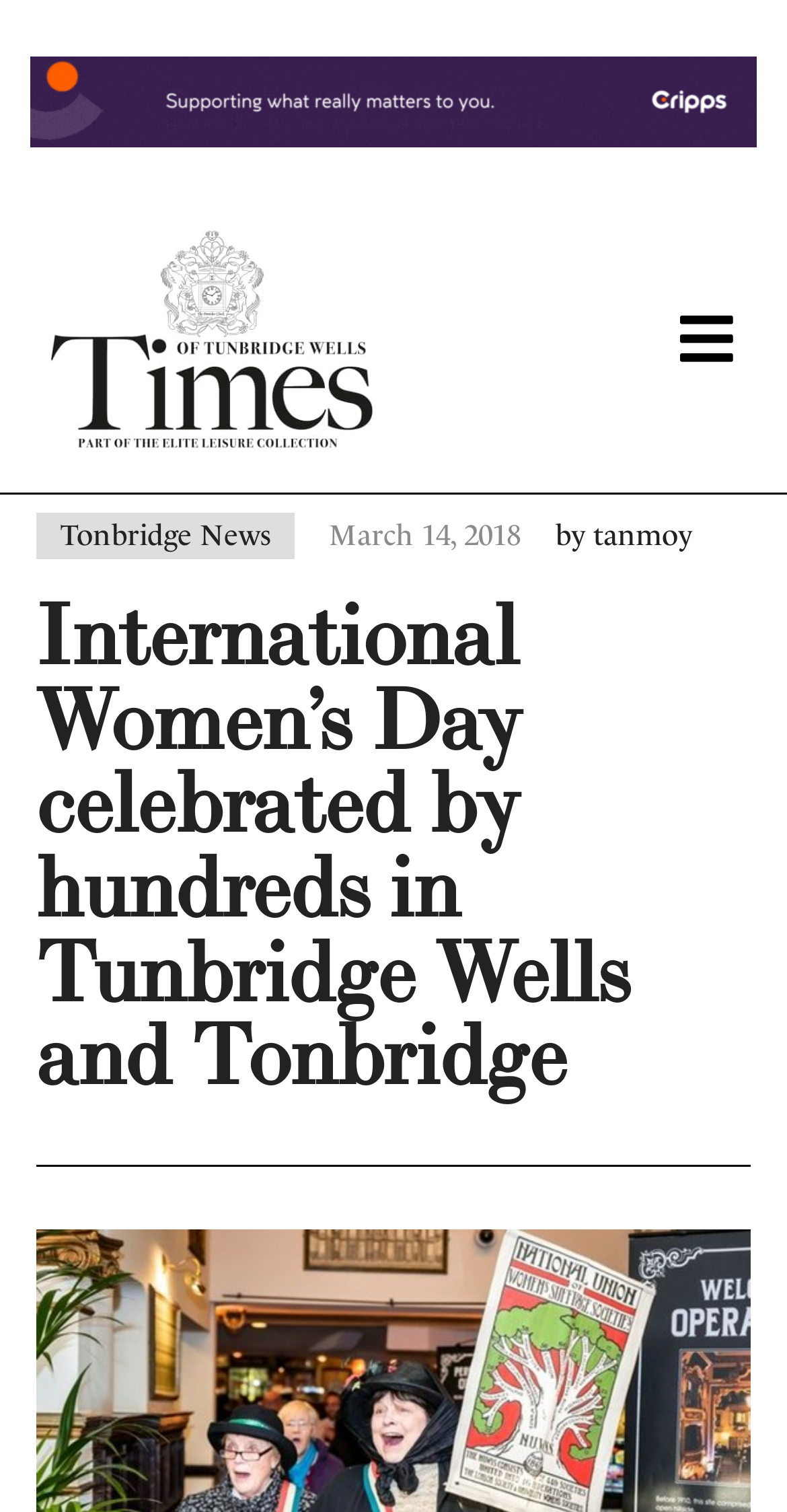What is the name of the news outlet?
Look at the image and respond with a one-word or short-phrase answer.

Tonbridge News